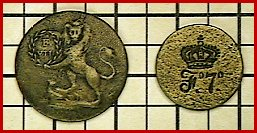Using the details in the image, give a detailed response to the question below:
What is the significance of the lion design on the left button?

The caption describes the left button as featuring a prominent lion design, which represents royal symbols, suggesting that the button was used by an officer or someone of high rank, reflecting the elegant craftsmanship typical of British-made military accessories during this era.